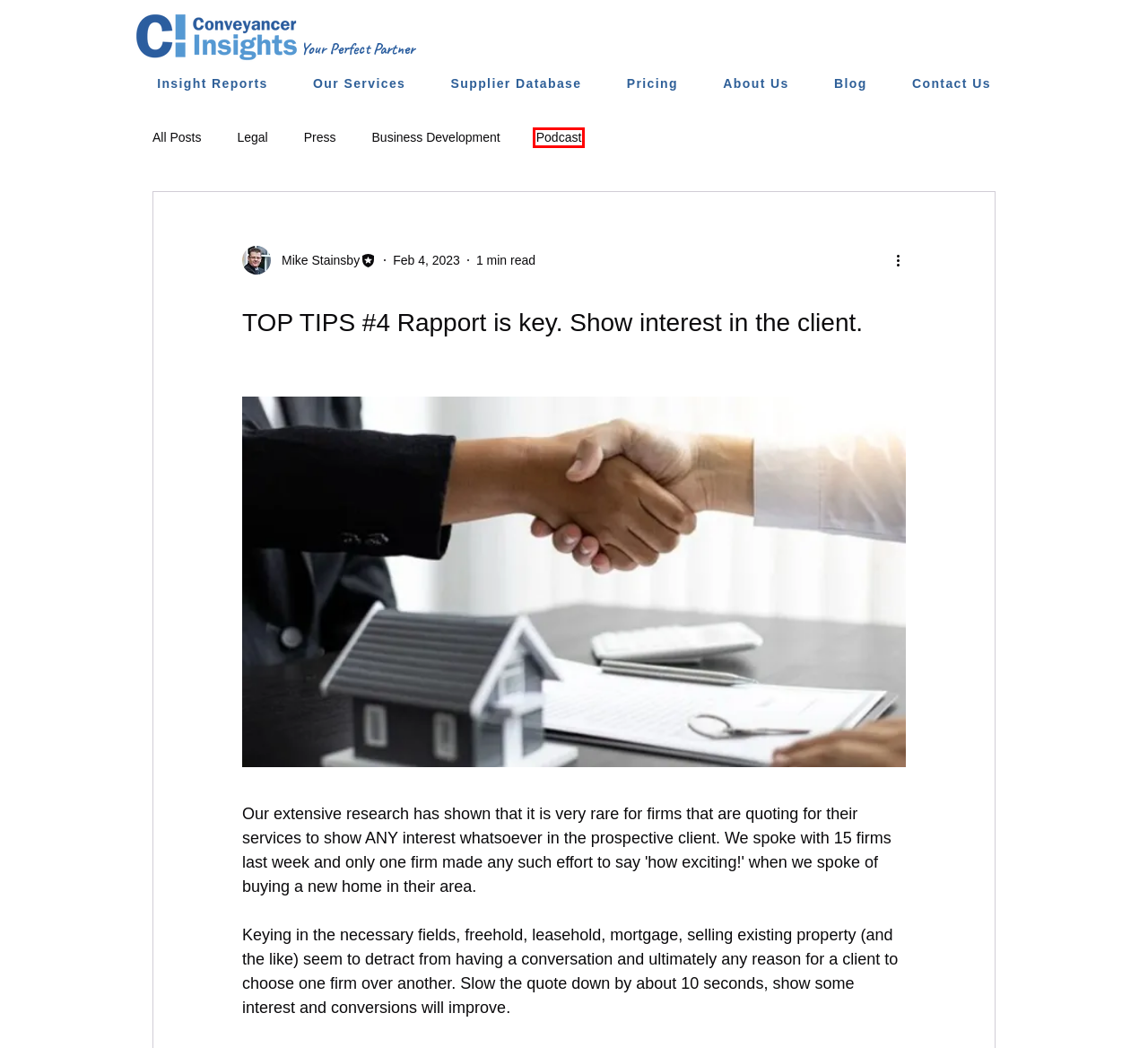You have a screenshot of a webpage with a red bounding box around an element. Choose the best matching webpage description that would appear after clicking the highlighted element. Here are the candidates:
A. Legal
B. About Us | Conveyancer Insights
C. Pricing | Conveyancer Insights
D. Business Development
E. Press
F. Blog | Conveyancer Insights
G. Insight Reports | Conveyancer Insights
H. Podcast

H